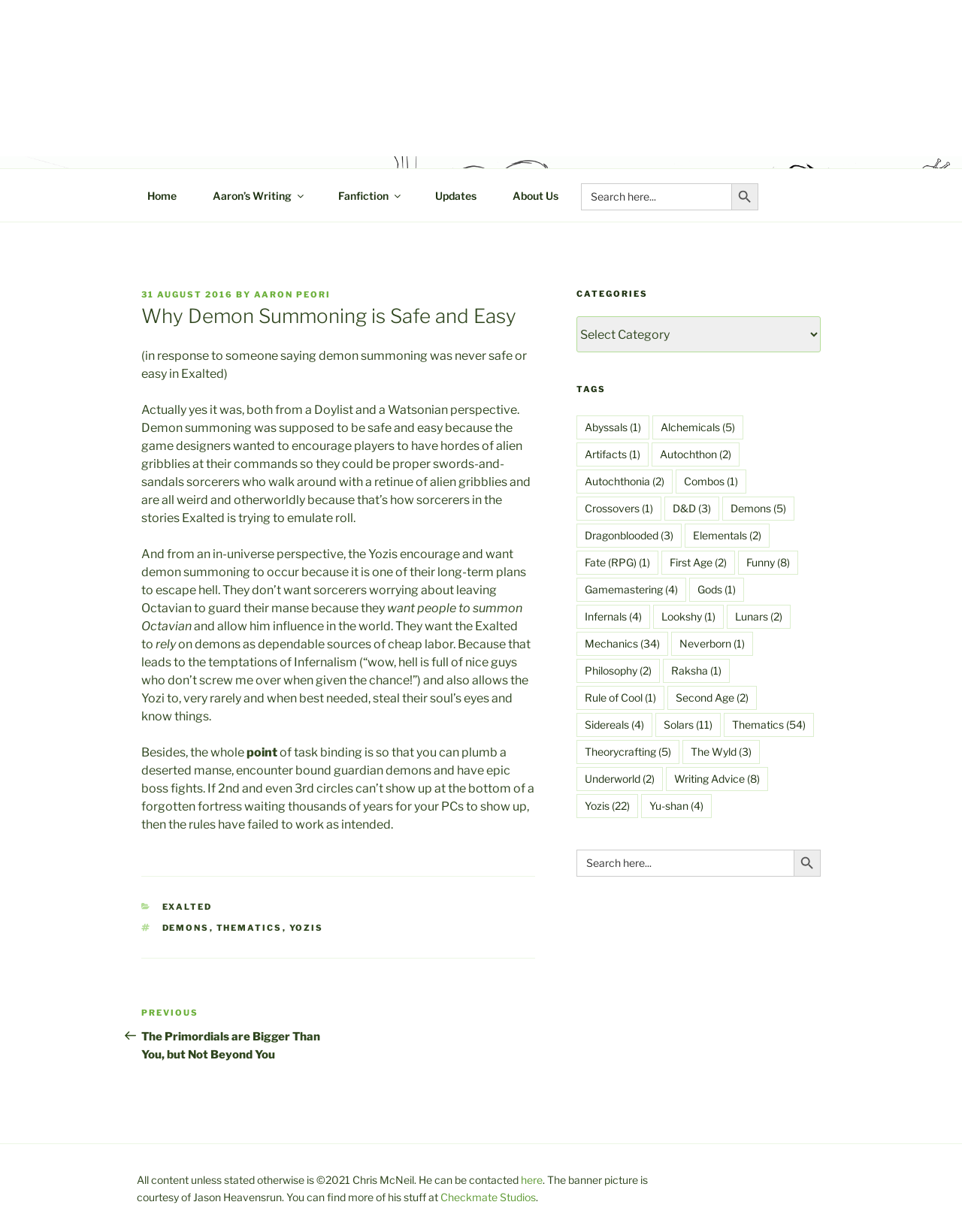Locate the bounding box of the UI element with the following description: "Rule of Cool (1)".

[0.599, 0.557, 0.69, 0.576]